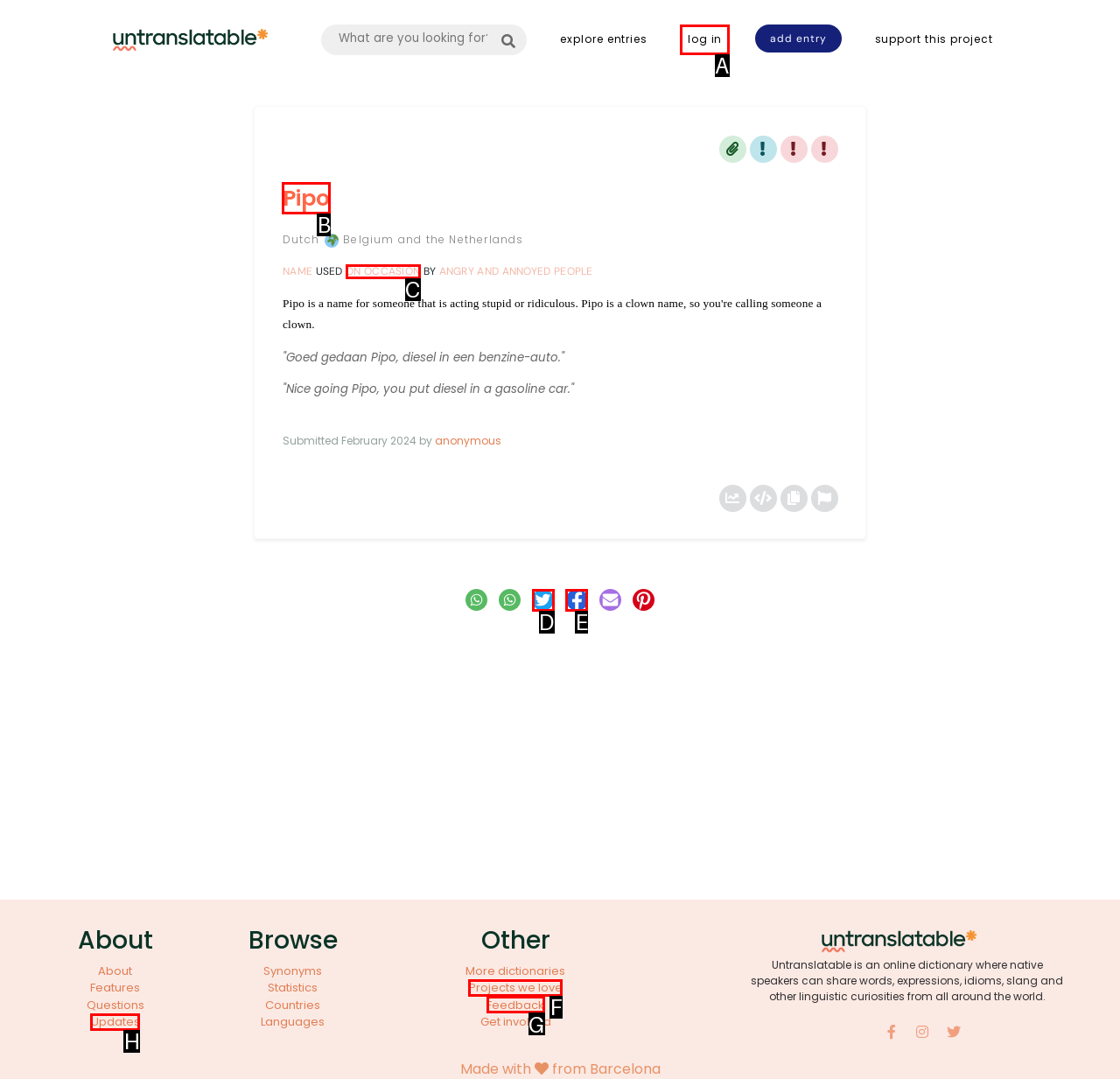Choose the letter of the option that needs to be clicked to perform the task: learn more about Pipo. Answer with the letter.

B